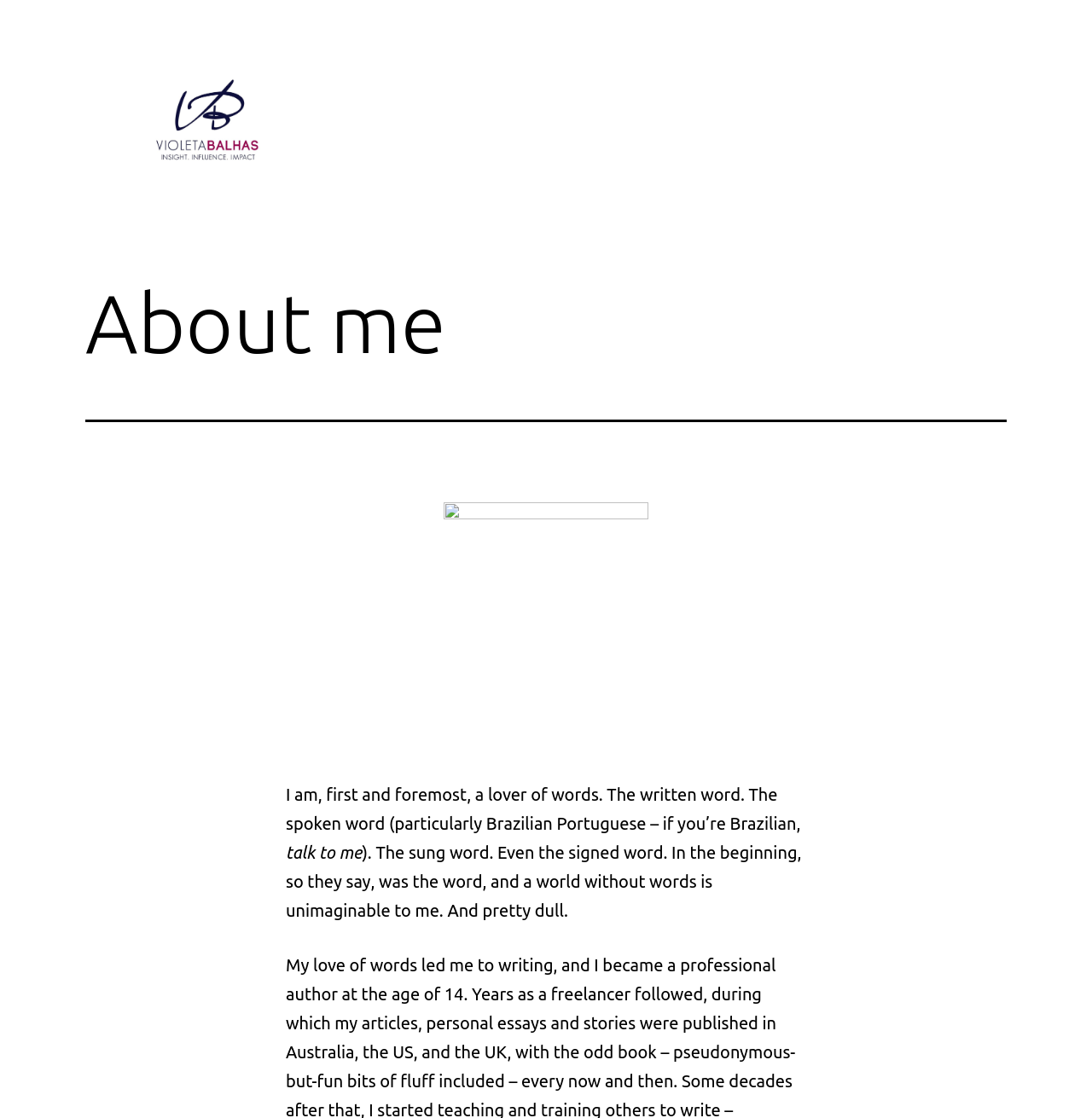What is the tone of the author's writing?
Refer to the image and give a detailed answer to the query.

The author's writing has a reflective tone, as evidenced by the use of phrases such as 'I am, first and foremost' and 'In the beginning, so they say', which suggest a contemplative and introspective approach to writing.